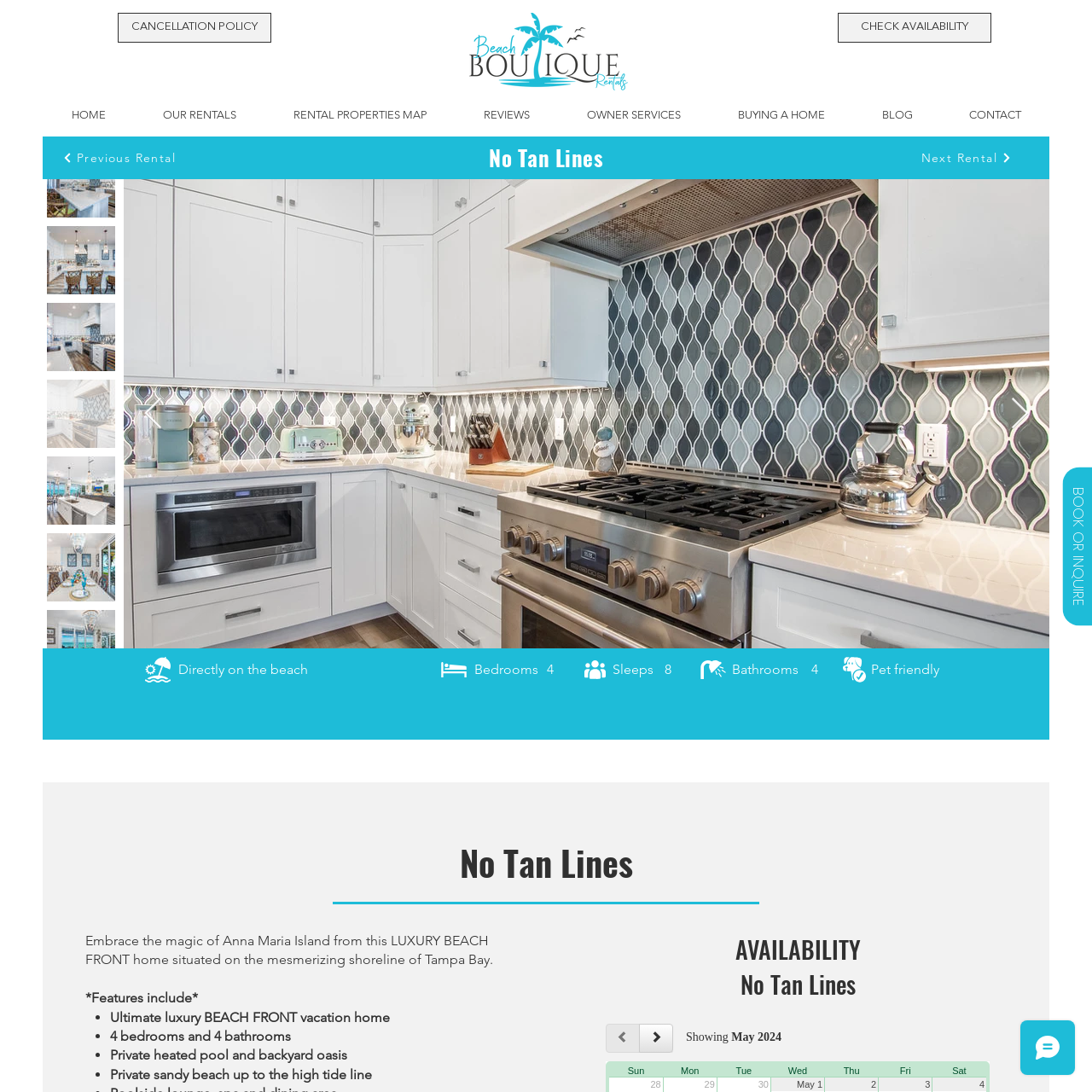How many guests can the property accommodate?
Pay attention to the part of the image enclosed by the red bounding box and respond to the question in detail.

According to the caption, the property can accommodate up to eight guests, making it an ideal choice for family vacations or group getaways.